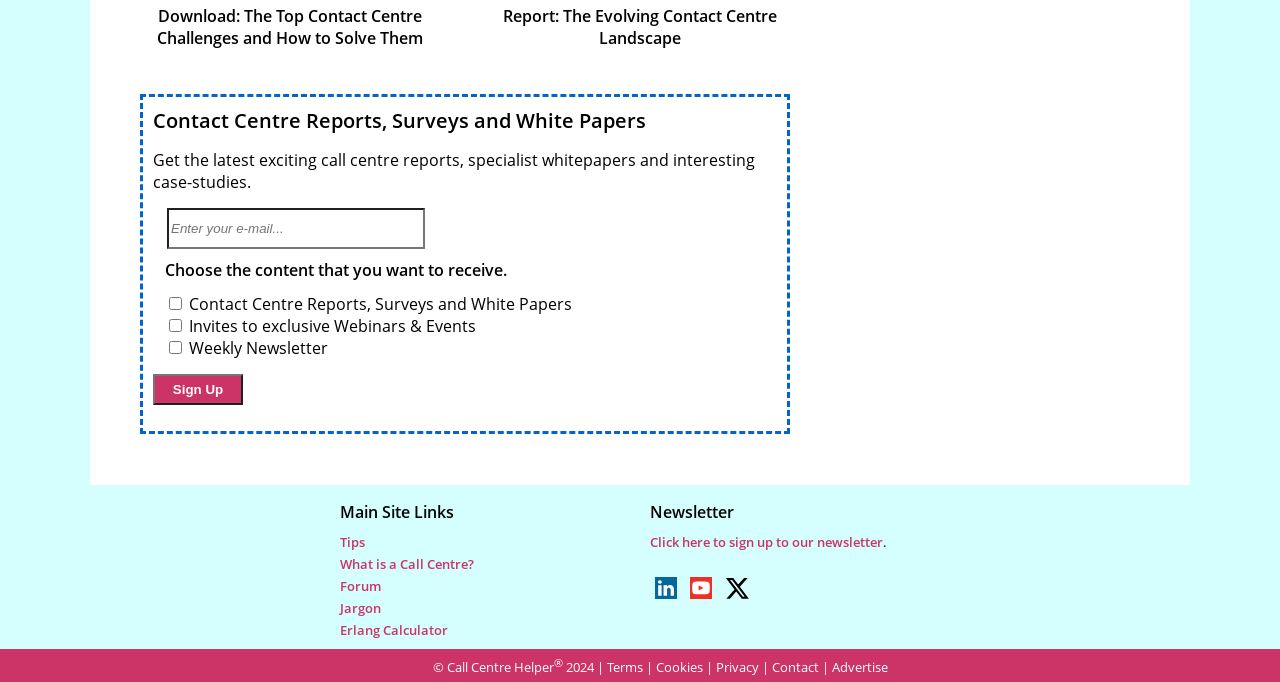Please specify the bounding box coordinates of the area that should be clicked to accomplish the following instruction: "Click on the link 'Contact'". The coordinates should consist of four float numbers between 0 and 1, i.e., [left, top, right, bottom].

[0.603, 0.965, 0.639, 0.992]